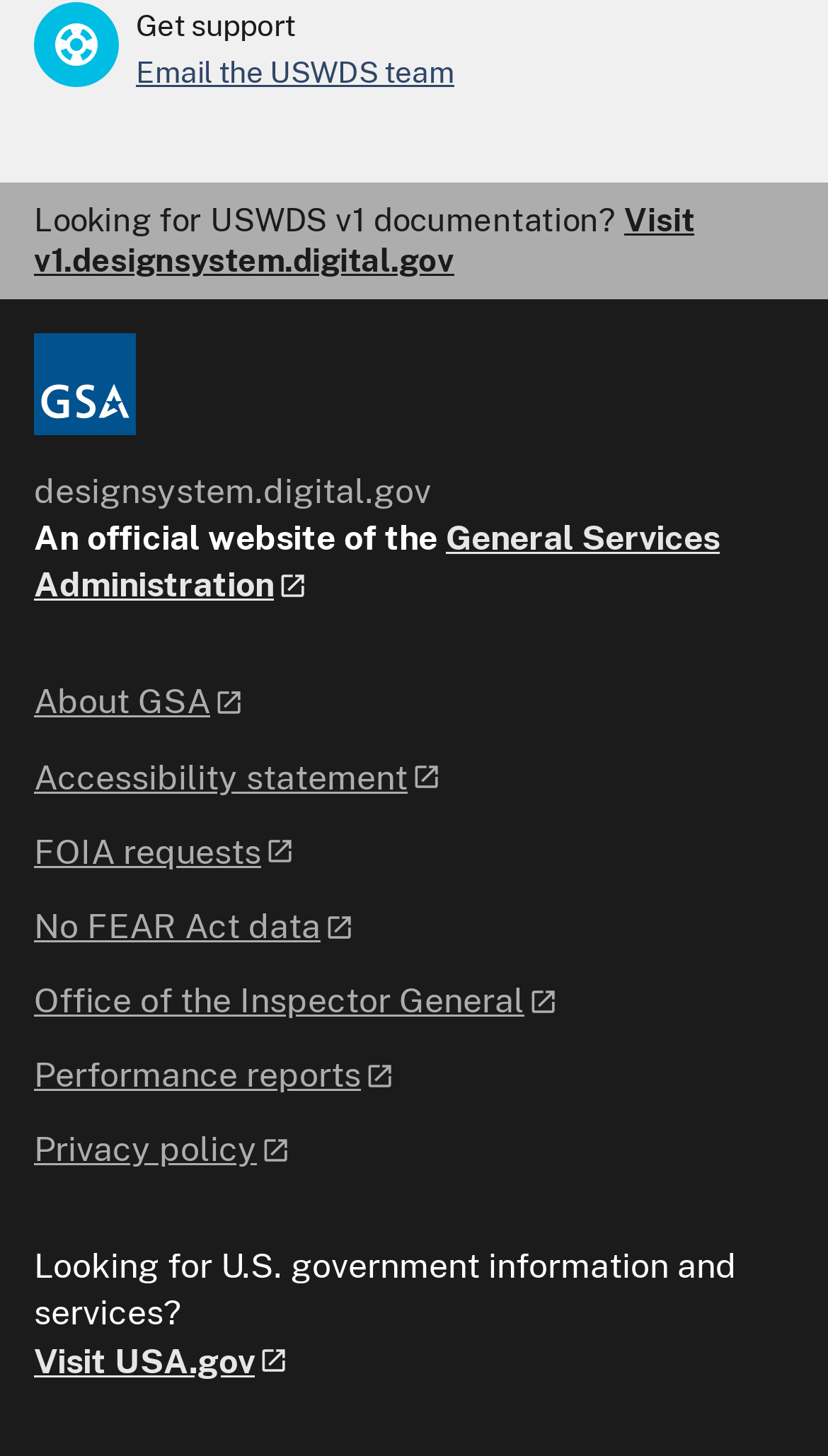Please identify the bounding box coordinates of the region to click in order to complete the task: "View GSA Logo". The coordinates must be four float numbers between 0 and 1, specified as [left, top, right, bottom].

[0.041, 0.228, 0.164, 0.298]